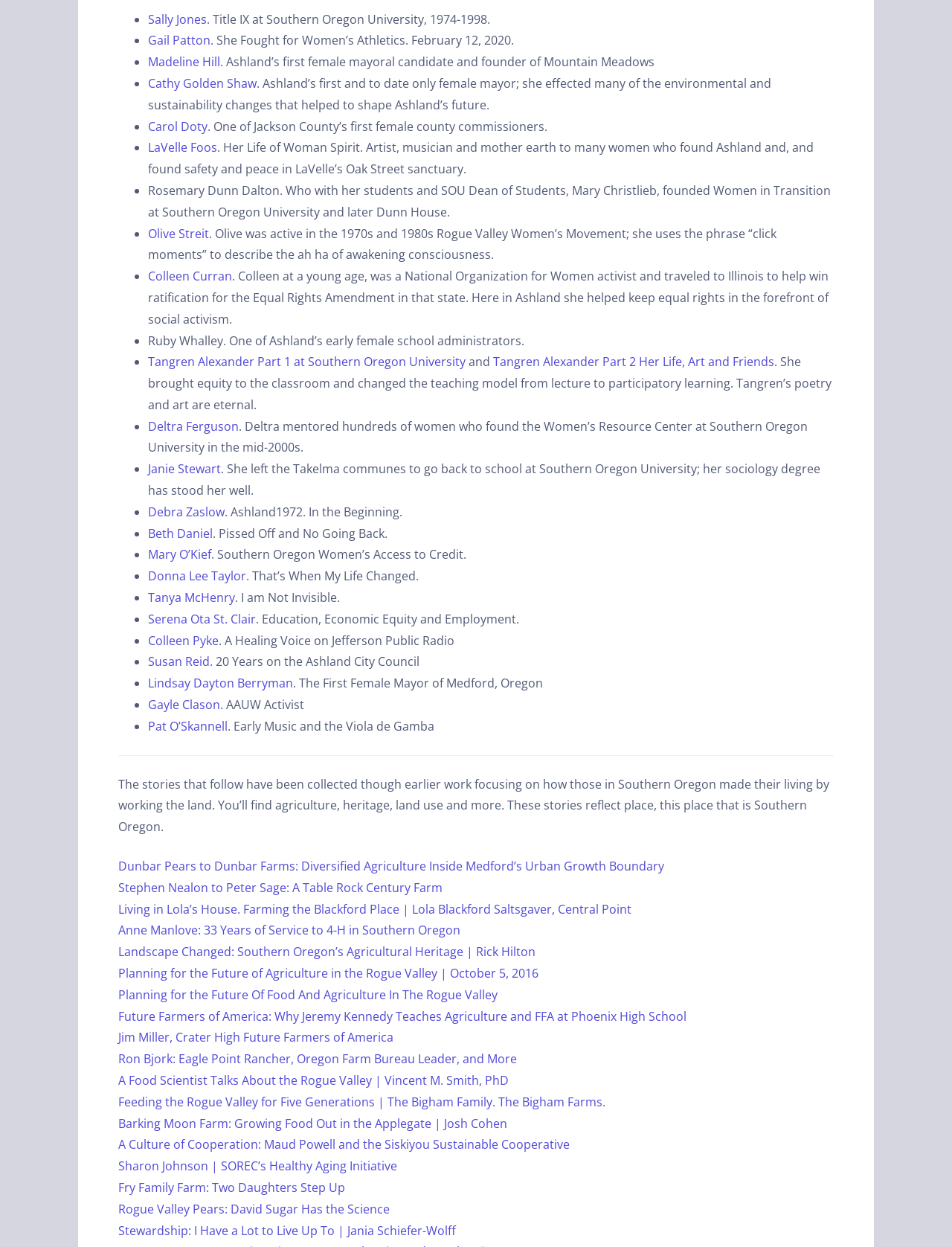Please provide the bounding box coordinates in the format (top-left x, top-left y, bottom-right x, bottom-right y). Remember, all values are floating point numbers between 0 and 1. What is the bounding box coordinate of the region described as: Gail Patton.

[0.156, 0.026, 0.228, 0.039]